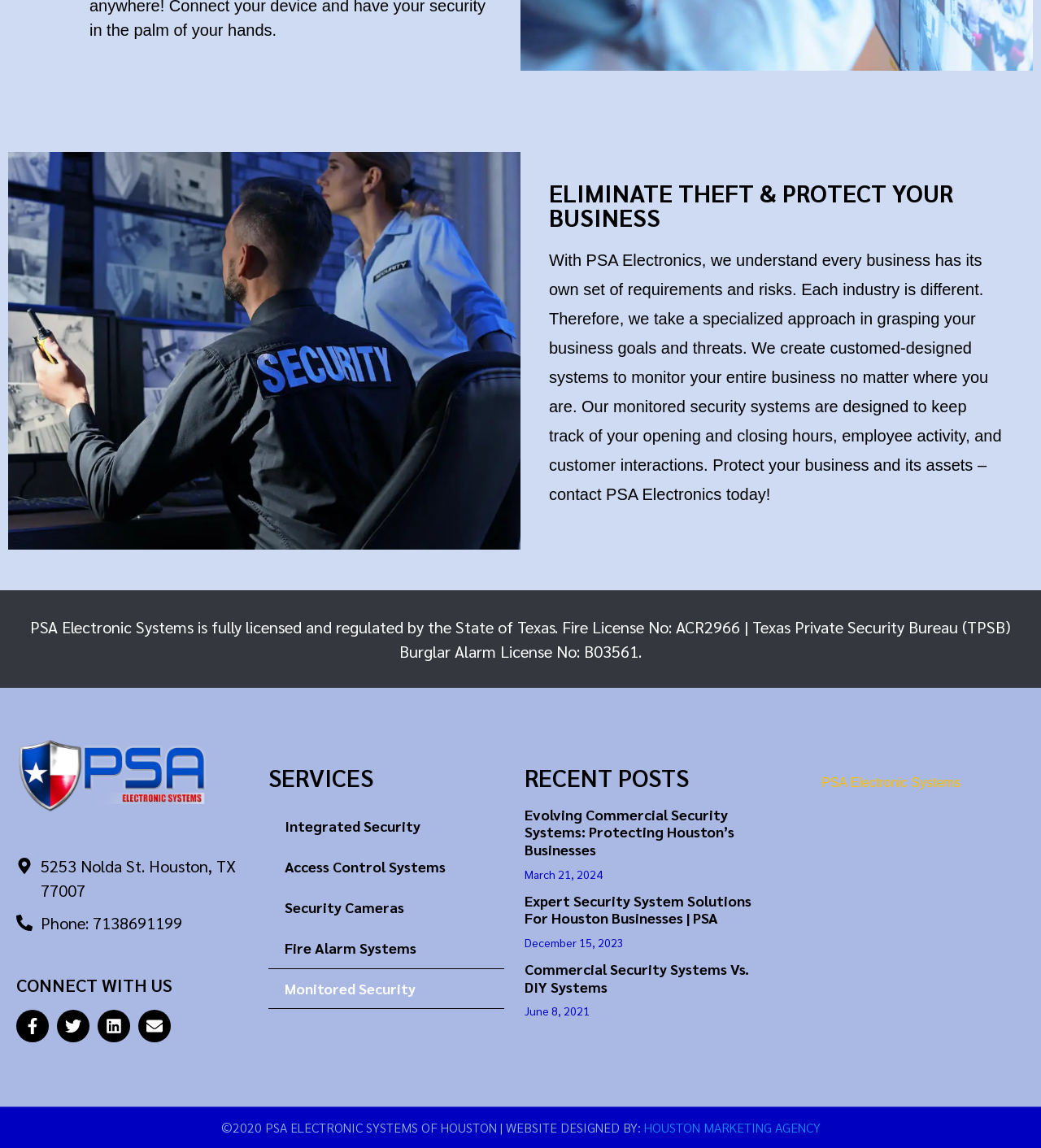Use a single word or phrase to answer this question: 
What is the phone number of PSA Electronics?

7138691199